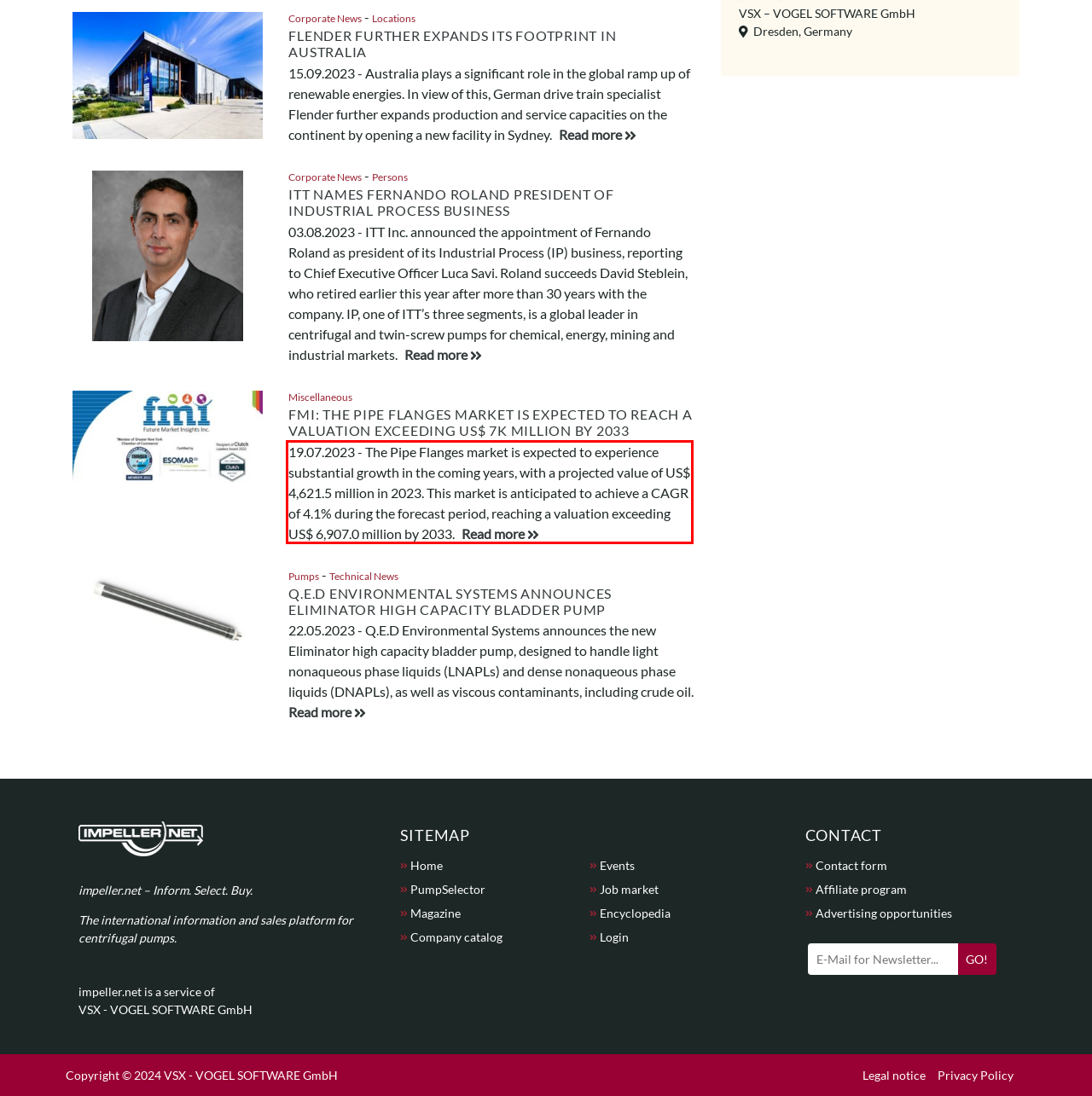In the given screenshot, locate the red bounding box and extract the text content from within it.

The Pipe Flanges market is expected to experience substantial growth in the coming years, with a projected value of US$ 4,621.5 million in 2023. This market is anticipated to achieve a CAGR of 4.1% during the forecast period, reaching a valuation exceeding US$ 6,907.0 million by 2033.